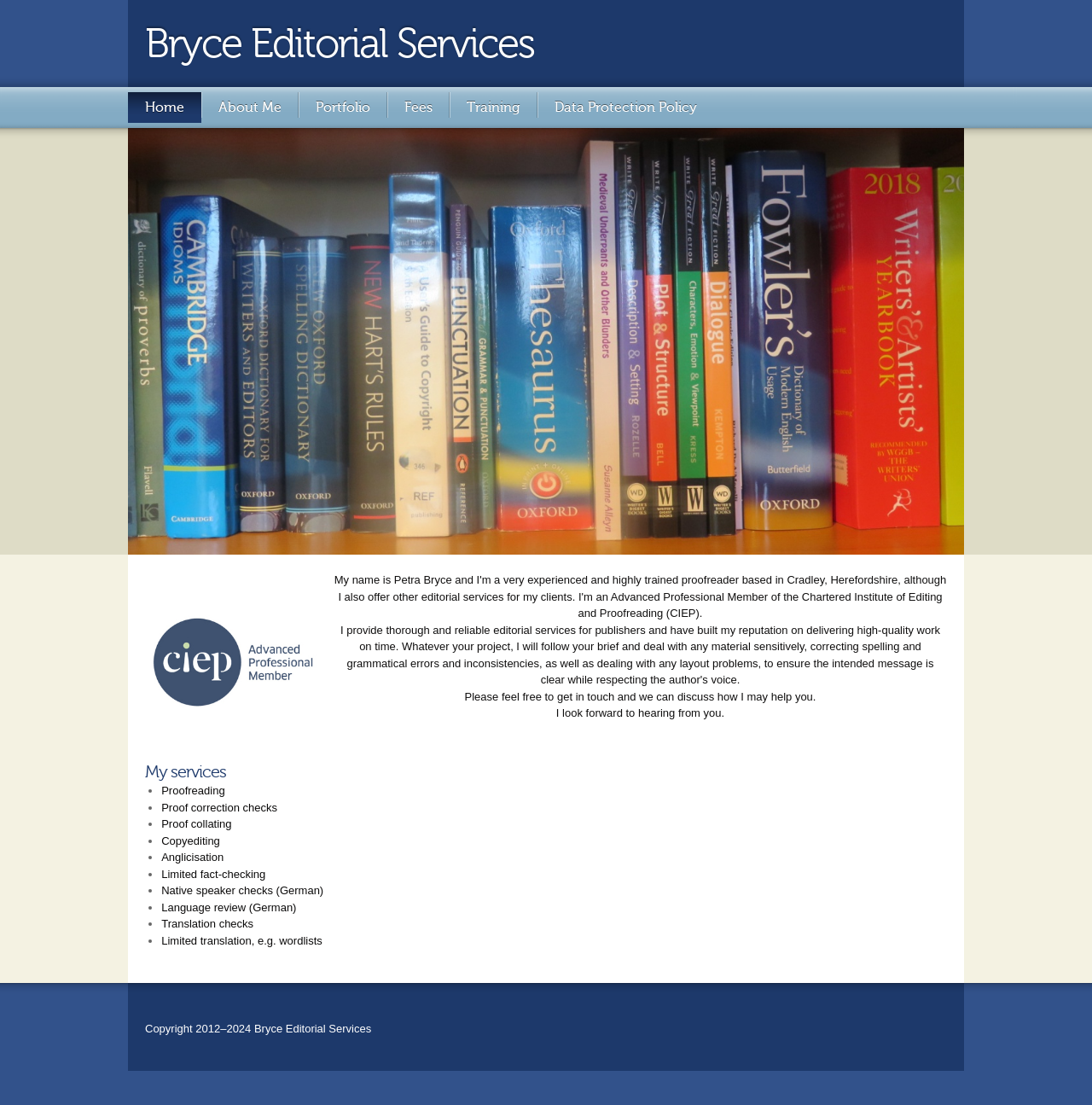What is the purpose of the editorial service?
Based on the screenshot, respond with a single word or phrase.

To help with writing